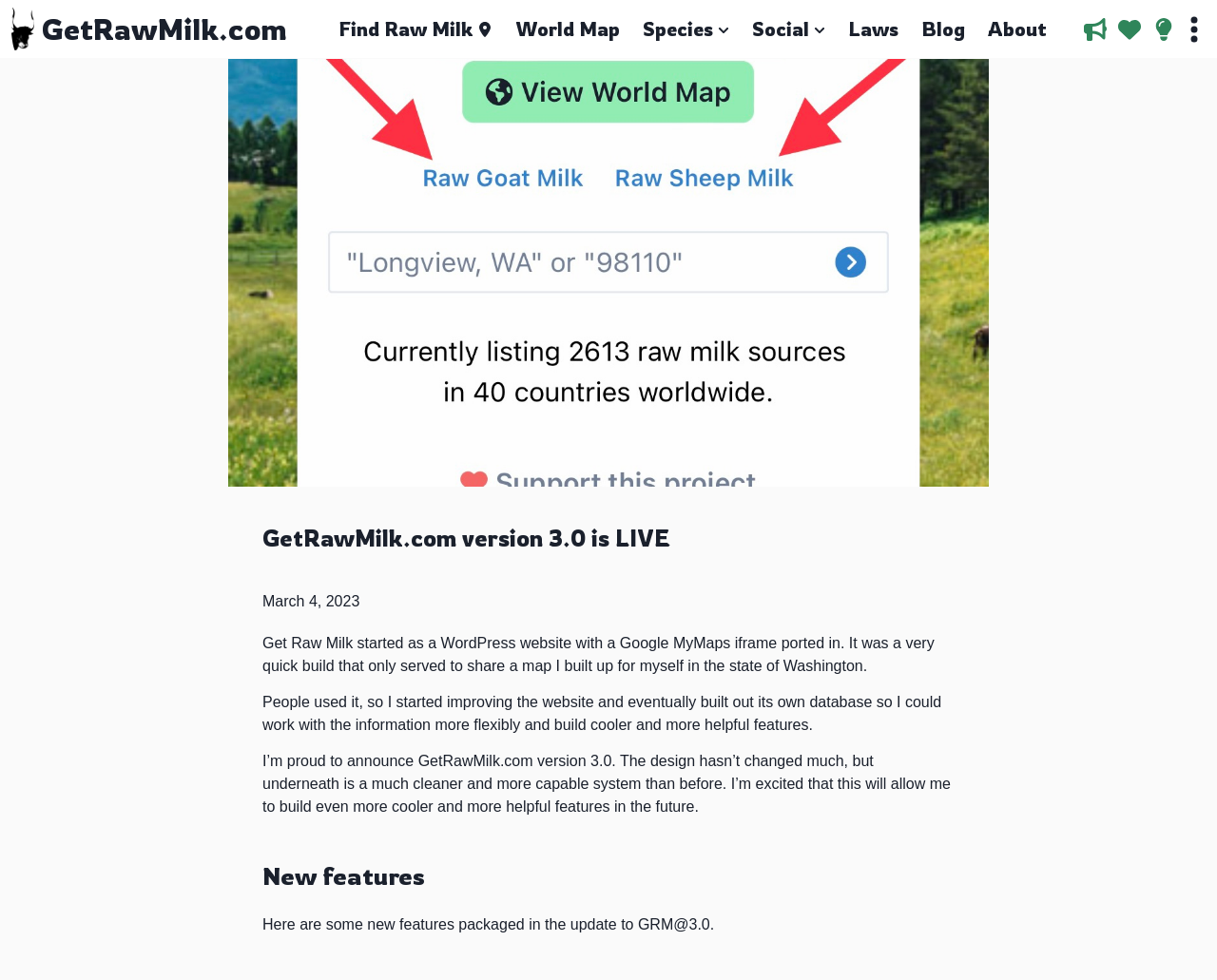Give a concise answer using only one word or phrase for this question:
What is the date mentioned in the text?

March 4, 2023